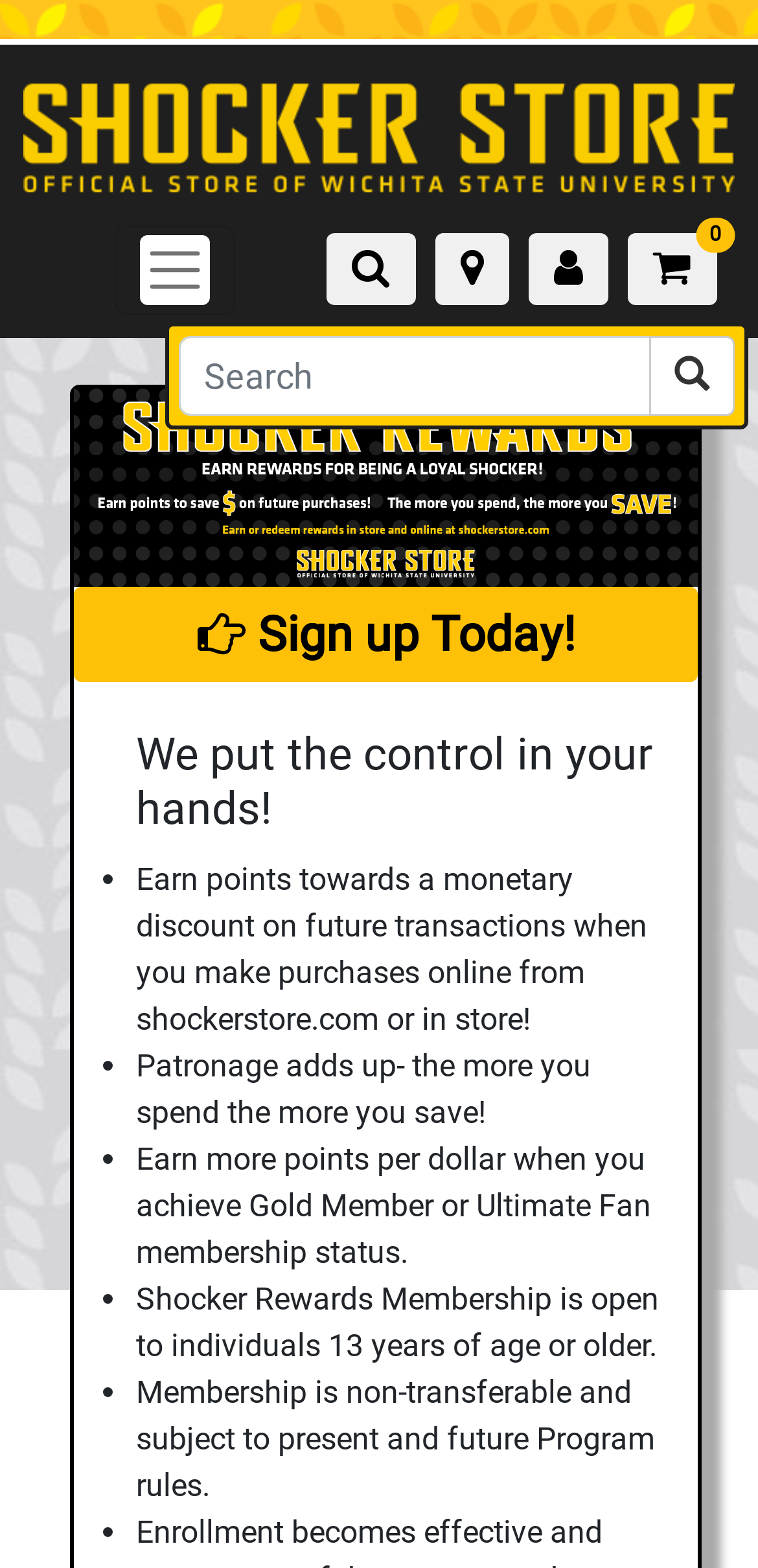Please find the bounding box coordinates of the element that you should click to achieve the following instruction: "Click on 'Five Fun Things'". The coordinates should be presented as four float numbers between 0 and 1: [left, top, right, bottom].

None